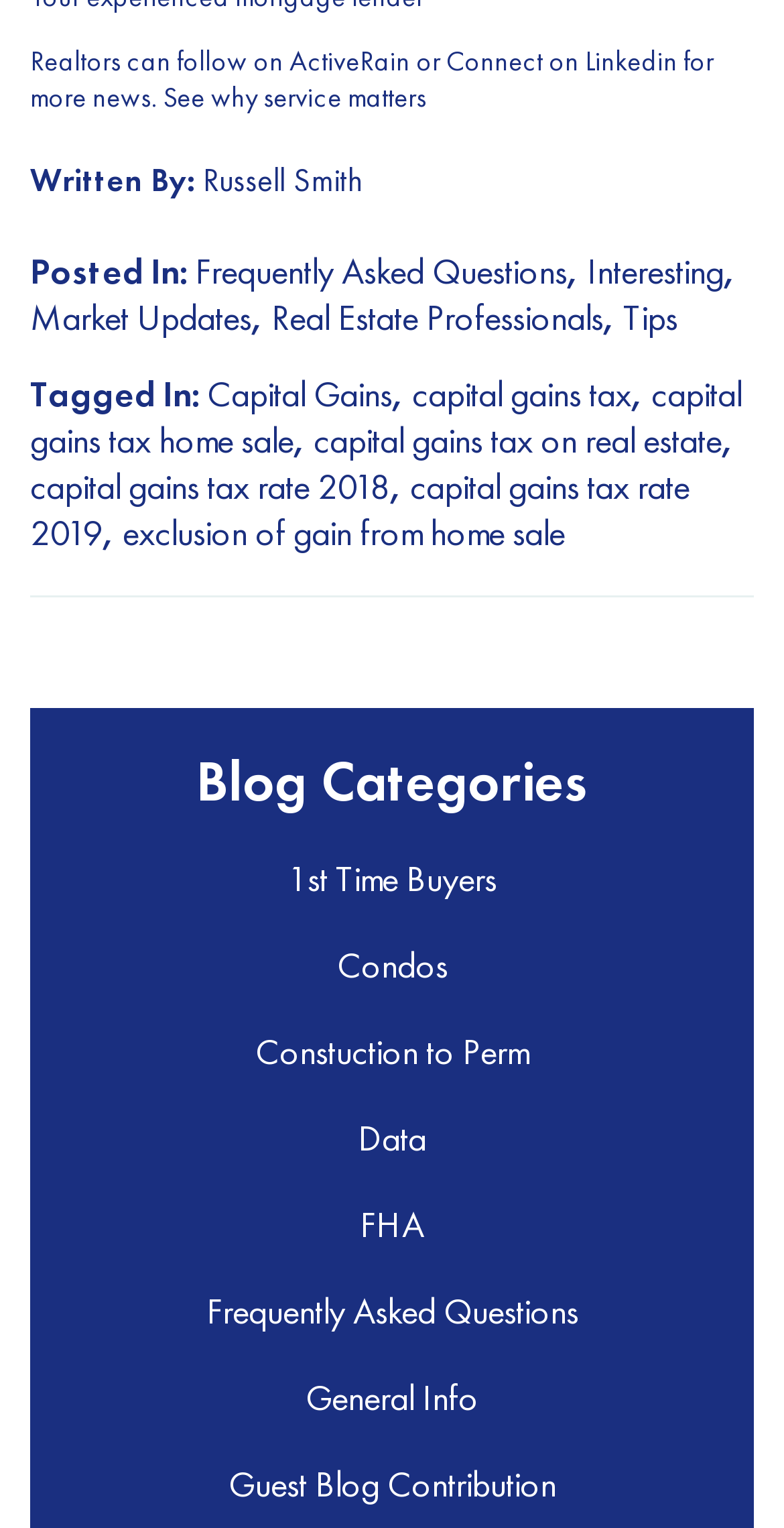Use a single word or phrase to answer this question: 
What is the author of the current article?

Russell Smith